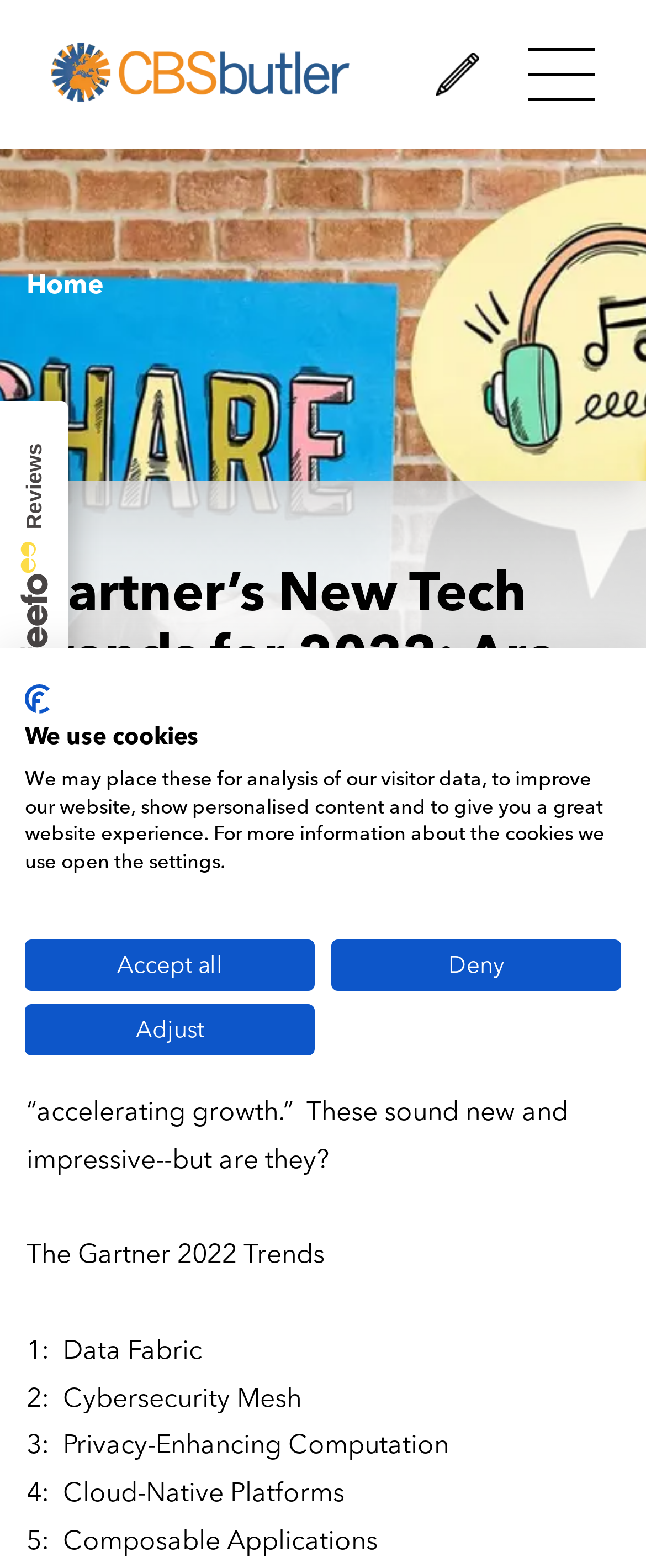Refer to the image and answer the question with as much detail as possible: What is the logo present on the top-left corner of the webpage?

The question asks for the logo present on the top-left corner of the webpage. From the webpage, we can see that the image with the text 'CBSbutler' is present on the top-left corner, which indicates the logo present on the webpage.